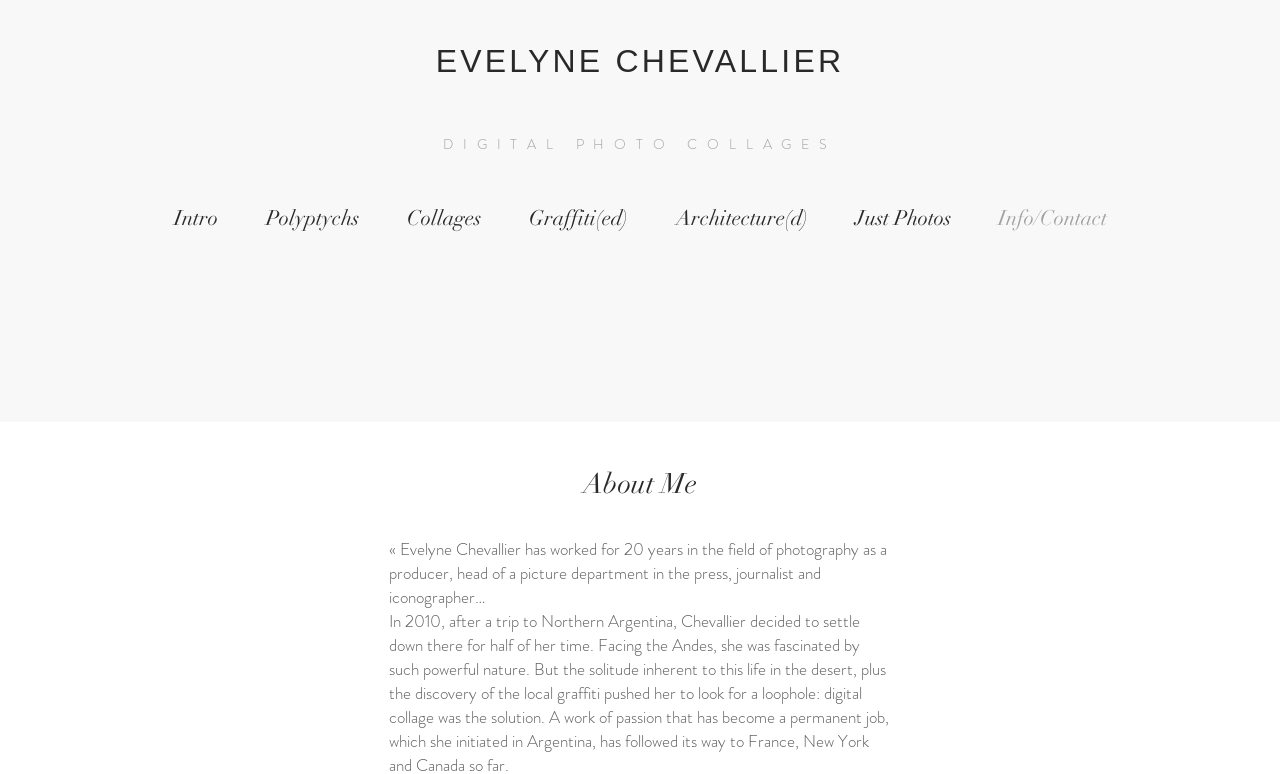Determine the bounding box coordinates of the area to click in order to meet this instruction: "visit EVELYNE CHEVALLIER's homepage".

[0.34, 0.056, 0.66, 0.102]